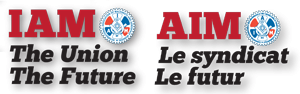Based on the visual content of the image, answer the question thoroughly: What is the purpose of the dual-language presentation in the image?

The dual-language presentation reflects IAMAW's dedication to serving a diverse membership across Canada, highlighting their role in championing workers' rights and promoting a united labor movement for a better future.